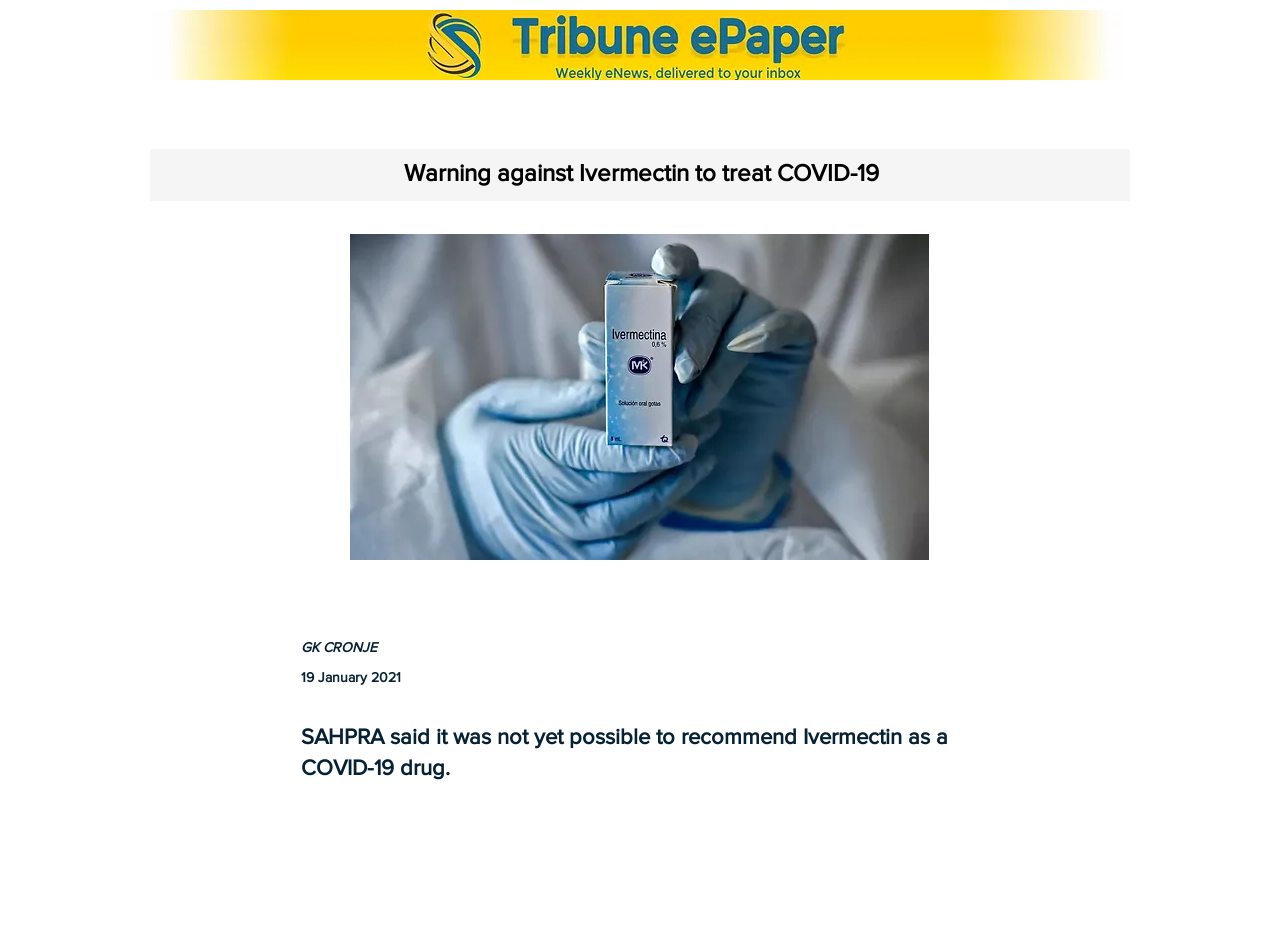Deliver a detailed narrative of the webpage's visual and textual elements.

The webpage is an article from the Tribune Newspaper, with a focus on warning against the use of Ivermectin to treat COVID-19. At the top of the page, there is a web strip image, followed by a navigation menu with 7 links: News, Crime, Municipal, Schools, Tribune Interactive, Search Site, and Contact Us. 

Below the navigation menu, there is a heading that repeats the title of the article. To the right of the heading, there is a slide show gallery with a button to navigate through the images. The gallery also displays the current image number, "1/1". 

On the left side of the page, there is a share button, followed by the author's name, "GK CRONJE", and the publication date, "19 January 2021". The main content of the article starts below these elements, with a paragraph of text that summarizes the article, stating that SAHPRA (South African Health Products Regulatory Authority) does not recommend Ivermectin as a COVID-19 treatment.